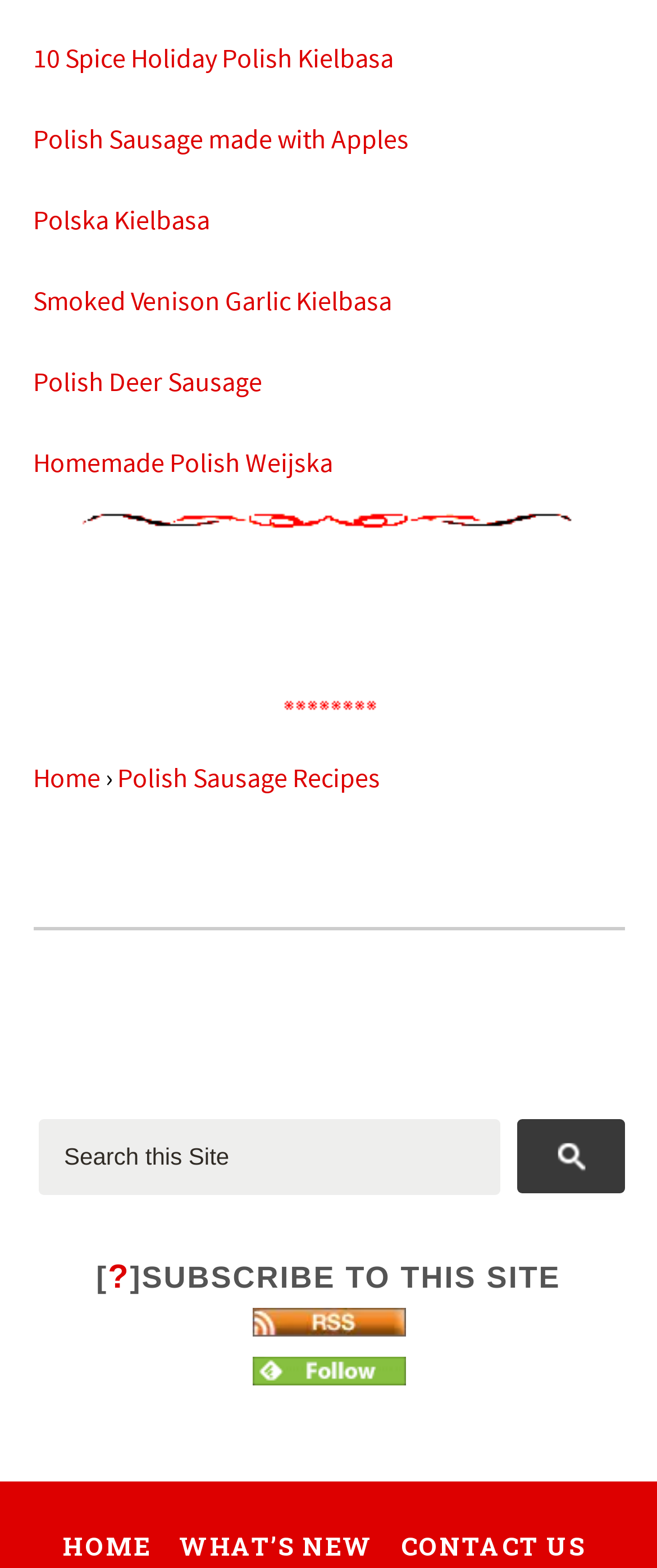Can you provide the bounding box coordinates for the element that should be clicked to implement the instruction: "Click on the 'Home' link"?

None